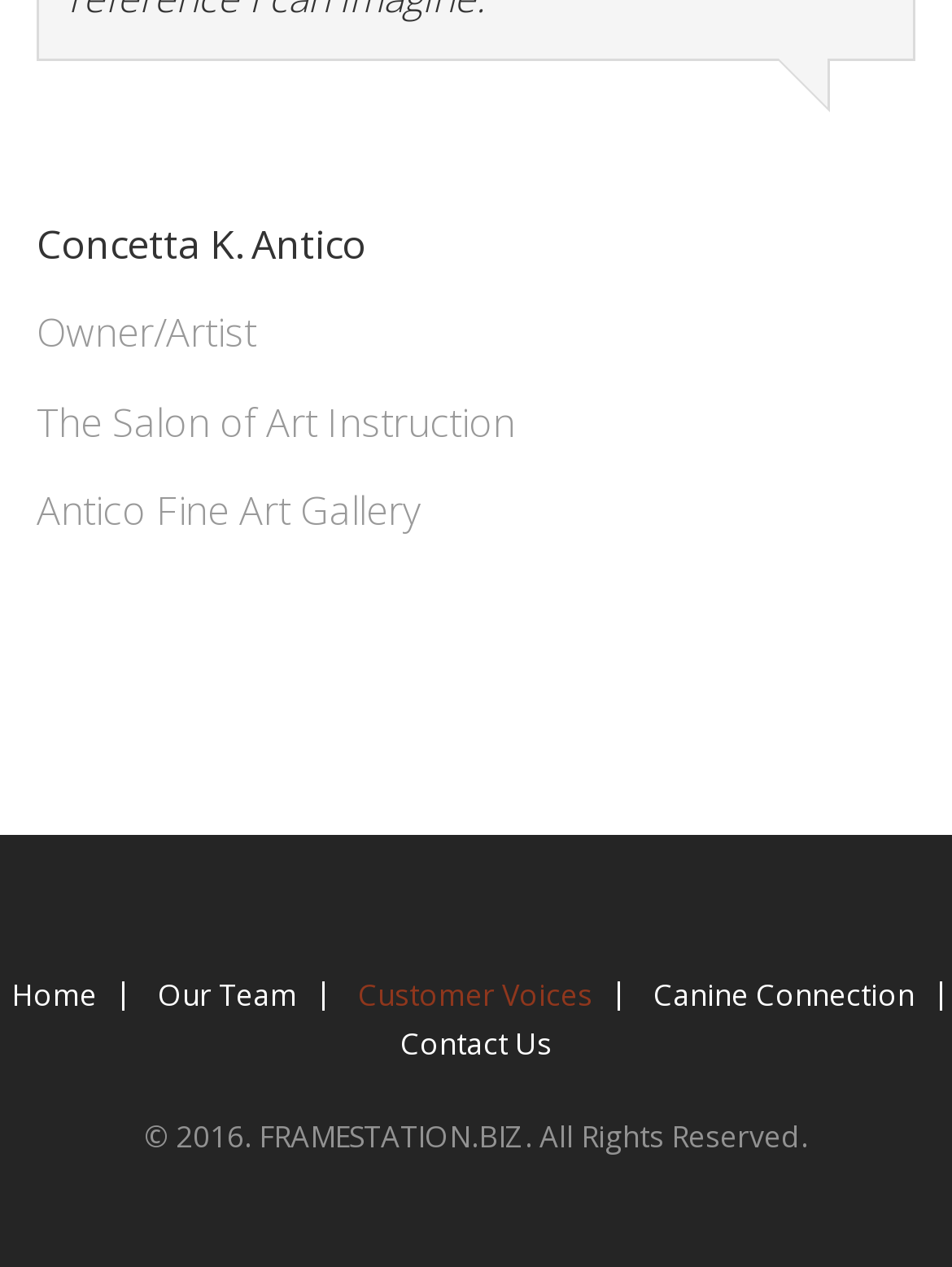Given the element description "Home" in the screenshot, predict the bounding box coordinates of that UI element.

[0.012, 0.775, 0.129, 0.798]